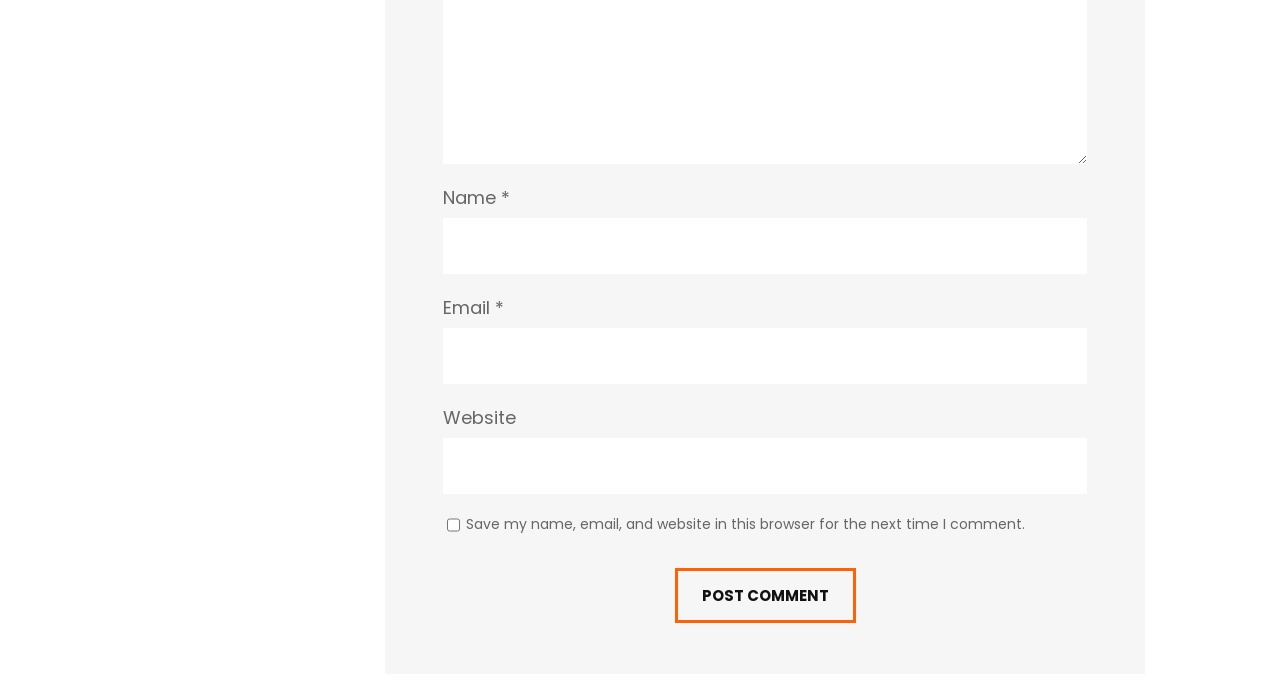Use a single word or phrase to answer the question:
What is the relationship between the 'Email' field and the 'email-notes' description?

The description provides notes about the email field